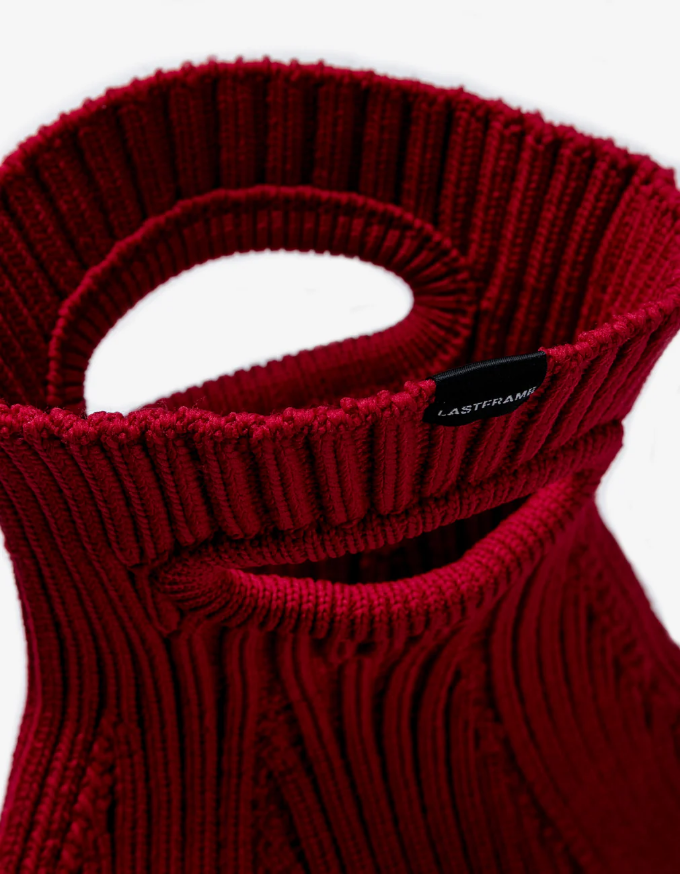Analyze the image and describe all key details you can observe.

This image showcases a medium-sized bag from LASTFRAME, characterized by its striking red color and unique structure. The bag features an intricate ribbed design, with a soft, textured surface that highlights its craftsmanship. The top of the bag has a distinctive looped handle, providing both functionality and a stylish element. The brand label, visible on the side, emphasizes the quality and design ethos of LASTFRAME. The clean, white background enhances the vivid redness of the bag, drawing attention to its shape and details, making it an appealing accessory for any fashion-forward individual.